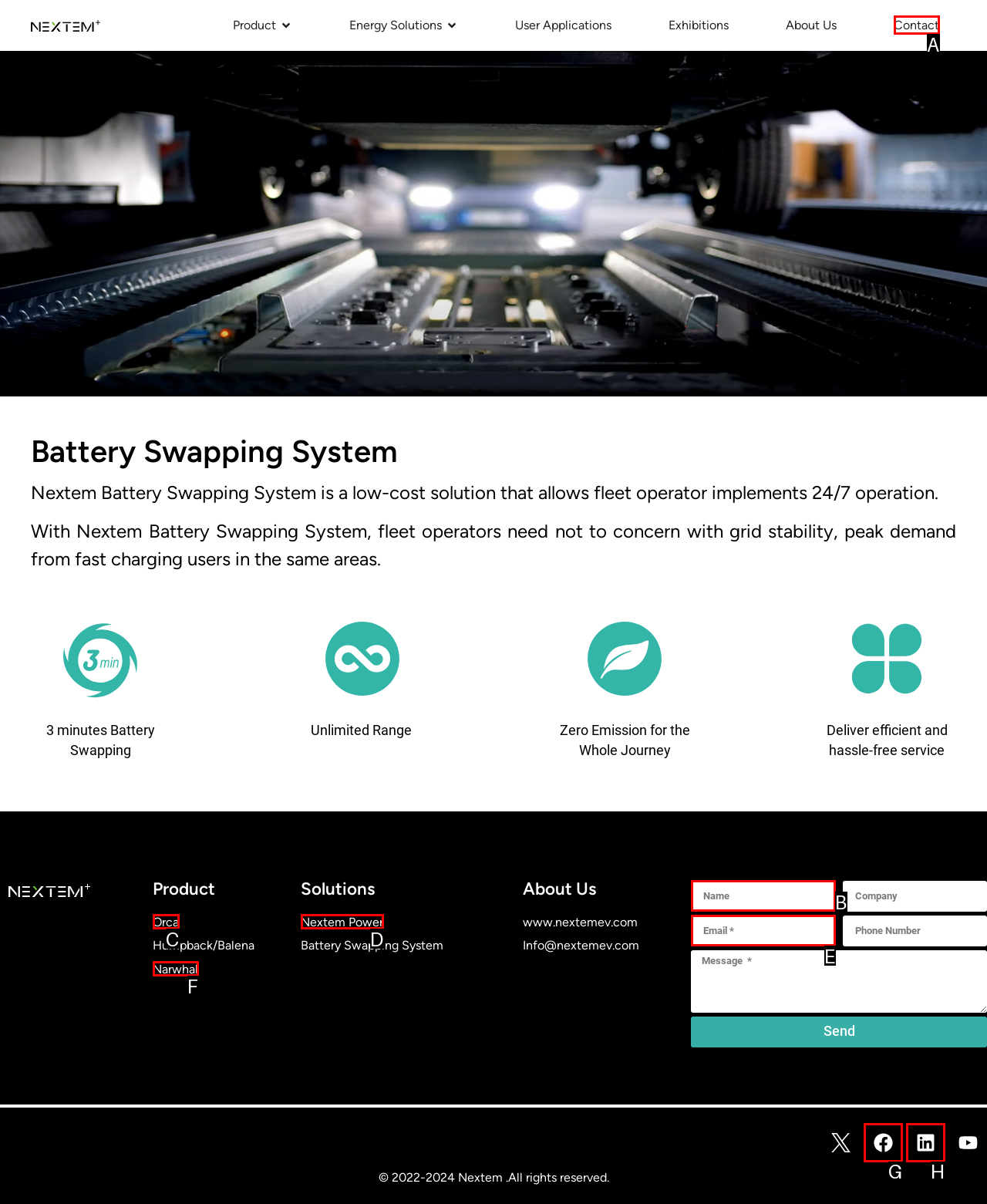Choose the option that matches the following description: name="form_fields[email]" placeholder="Email *"
Answer with the letter of the correct option.

E